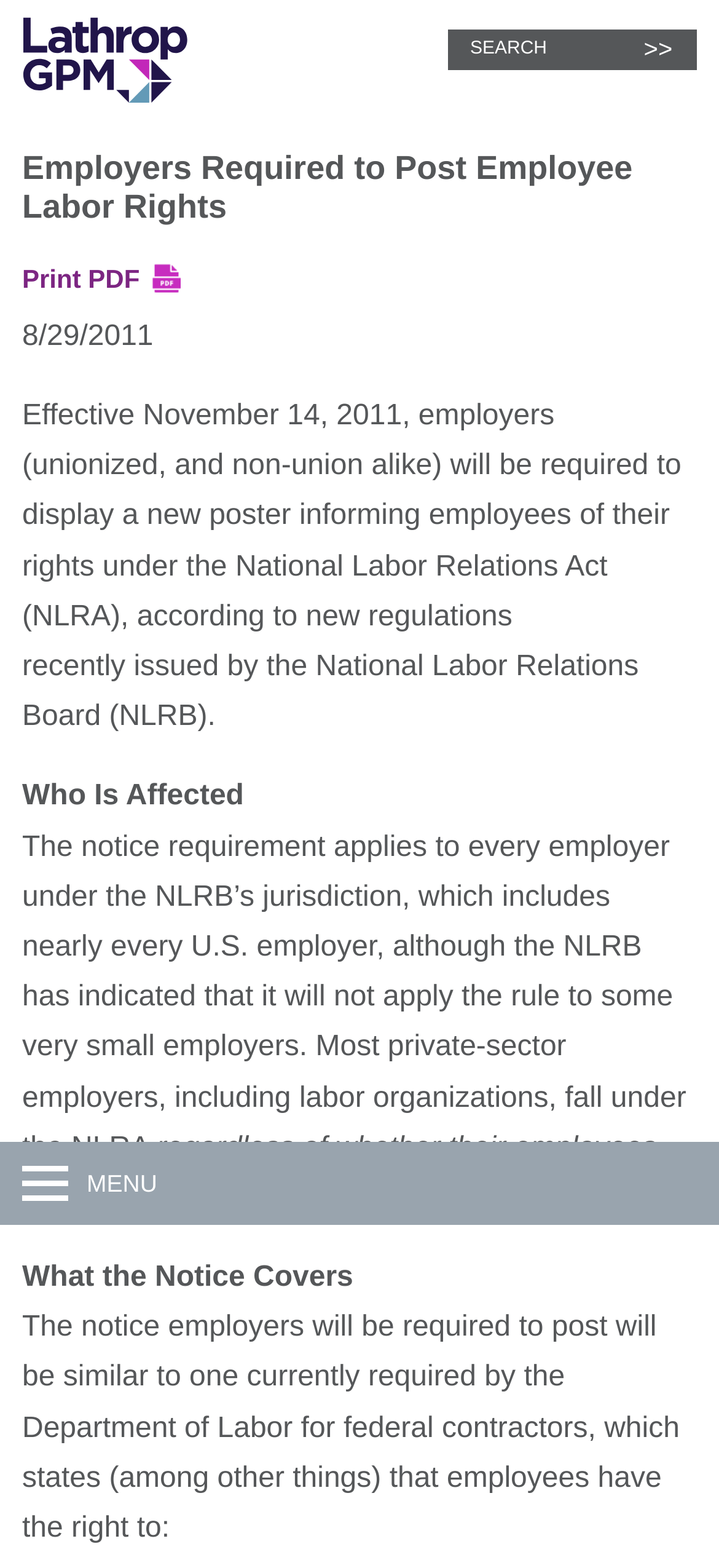What is the purpose of the new poster?
Analyze the image and provide a thorough answer to the question.

I inferred the answer by reading the text 'Effective November 14, 2011, employers (unionized, and non-union alike) will be required to display a new poster informing employees of their rights under the National Labor Relations Act (NLRA), according to new regulations recently issued by the National Labor Relations Board (NLRB).' which suggests that the purpose of the new poster is to inform employees of their rights.